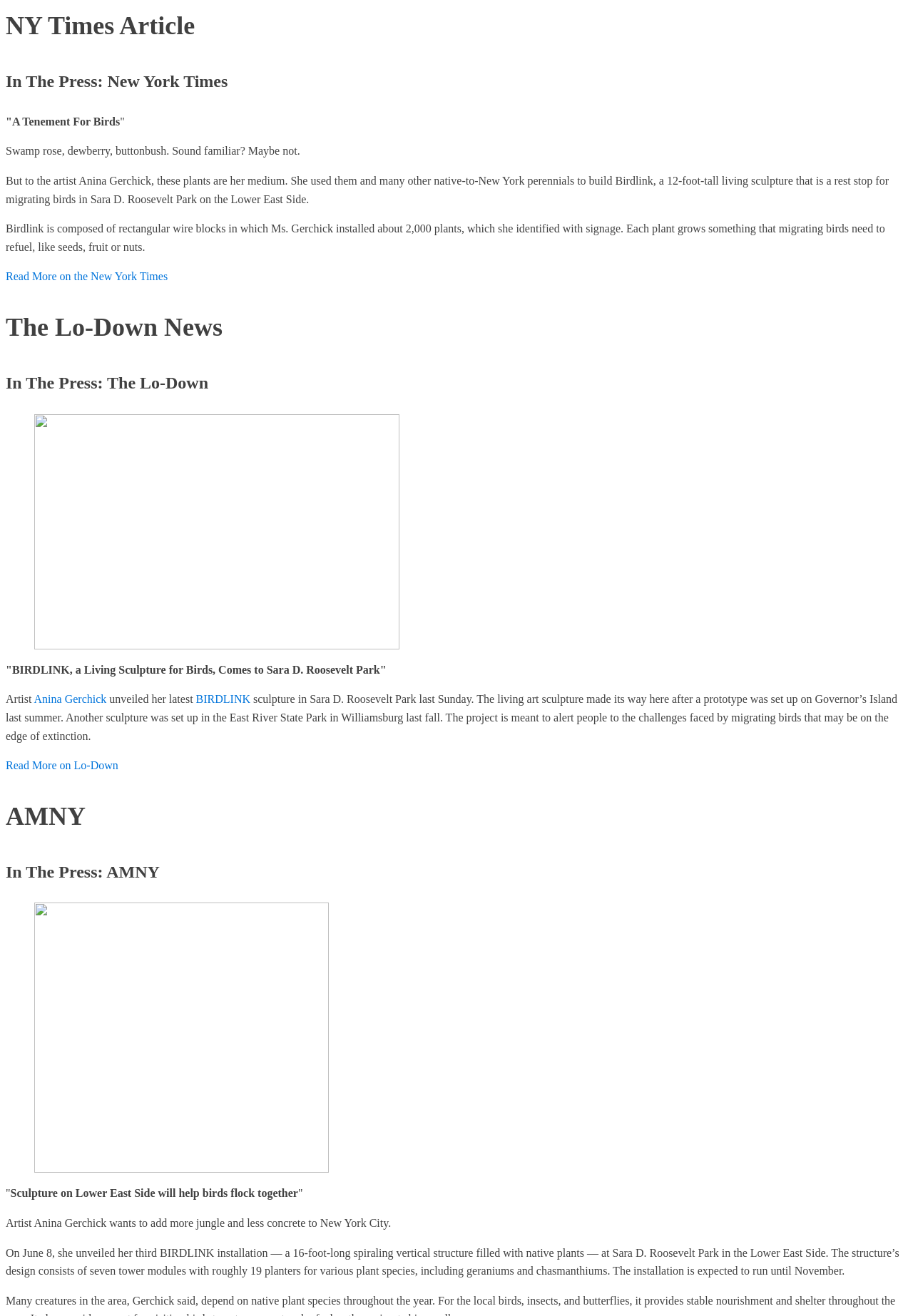What is the name of the artist mentioned in the articles?
Using the image, provide a concise answer in one word or a short phrase.

Anina Gerchick